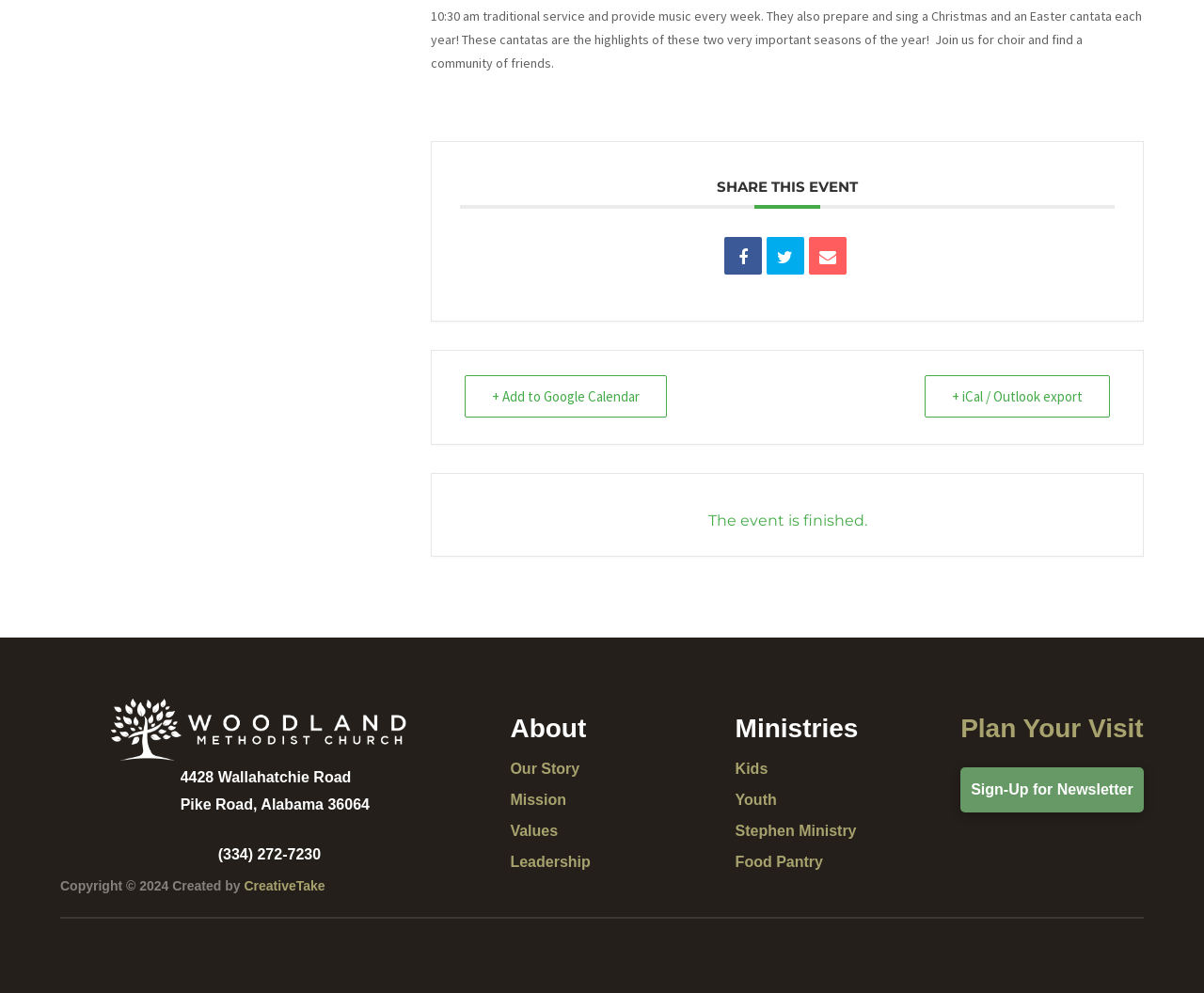Please specify the bounding box coordinates of the clickable section necessary to execute the following command: "Export event to iCal or Outlook".

[0.768, 0.378, 0.922, 0.421]